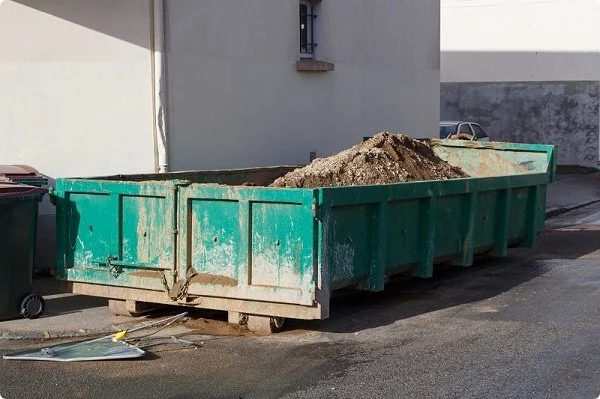What is beside the dumpster?
Give a comprehensive and detailed explanation for the question.

According to the caption, the dumpster is 'parked beside a white building', which suggests that the building is located adjacent to the dumpster.